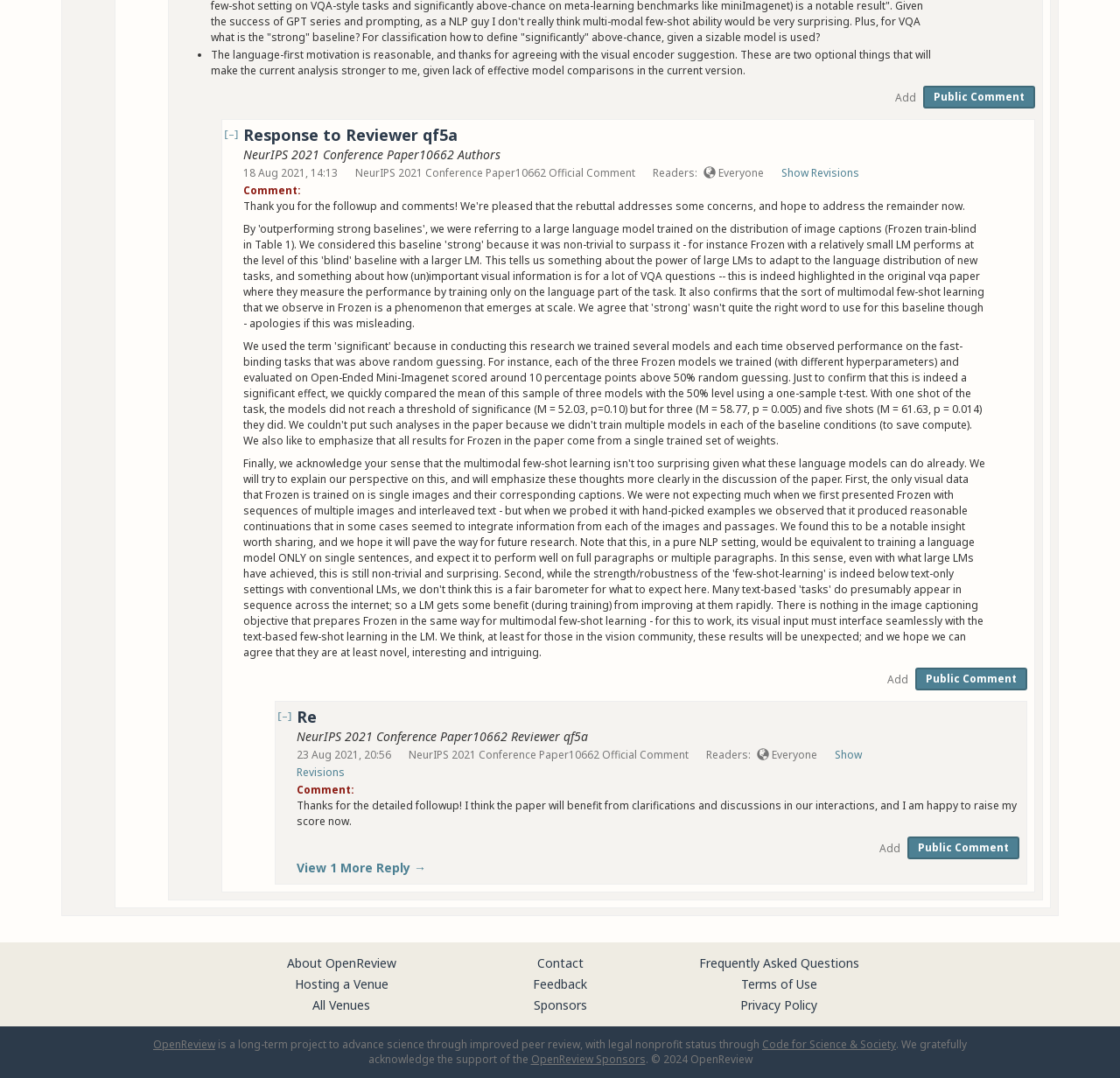Locate the bounding box coordinates of the element you need to click to accomplish the task described by this instruction: "View 1 More Reply".

[0.265, 0.797, 0.38, 0.813]